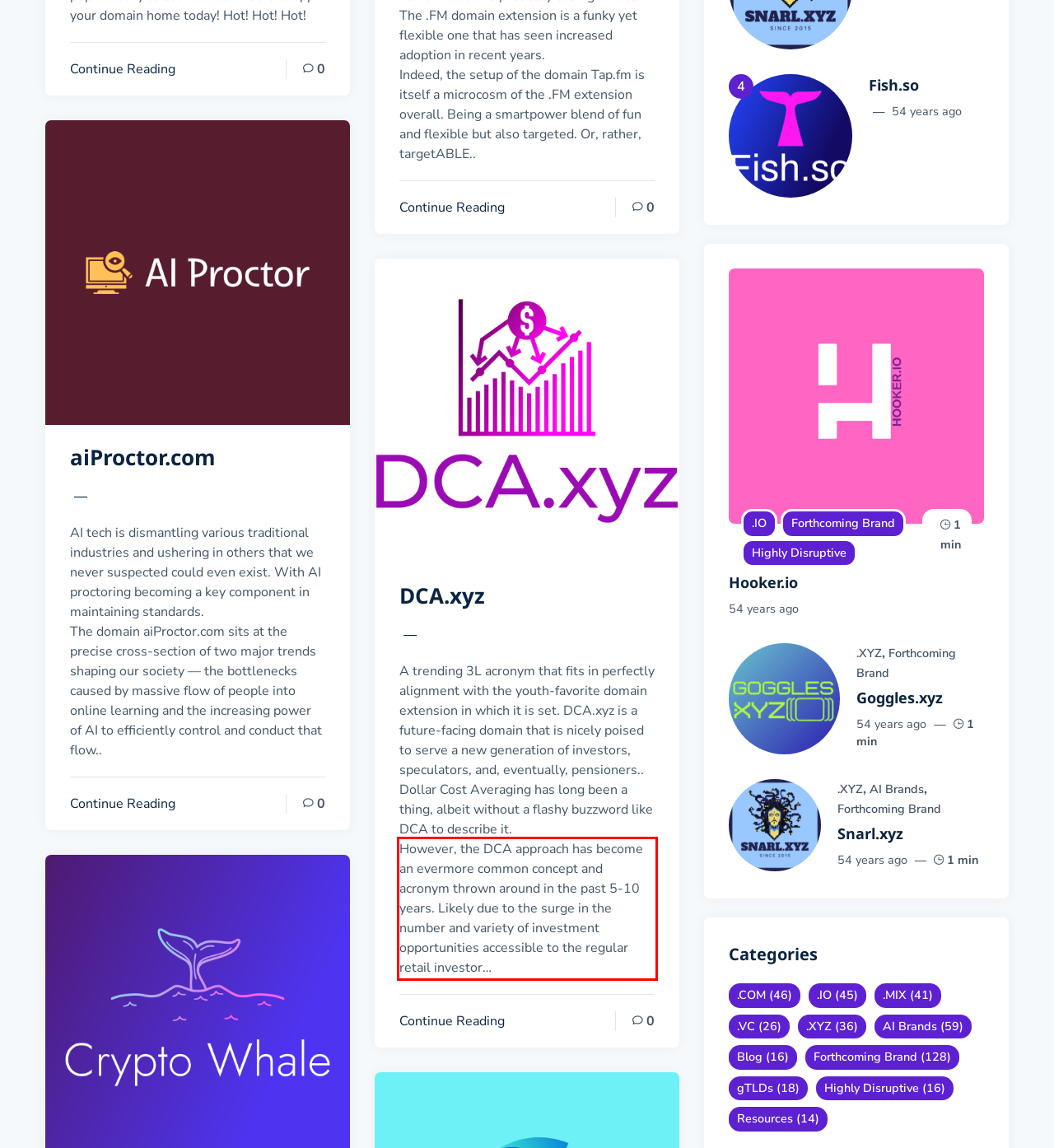Please analyze the screenshot of a webpage and extract the text content within the red bounding box using OCR.

However, the DCA approach has become an evermore common concept and acronym thrown around in the past 5-10 years. Likely due to the surge in the number and variety of investment opportunities accessible to the regular retail investor…